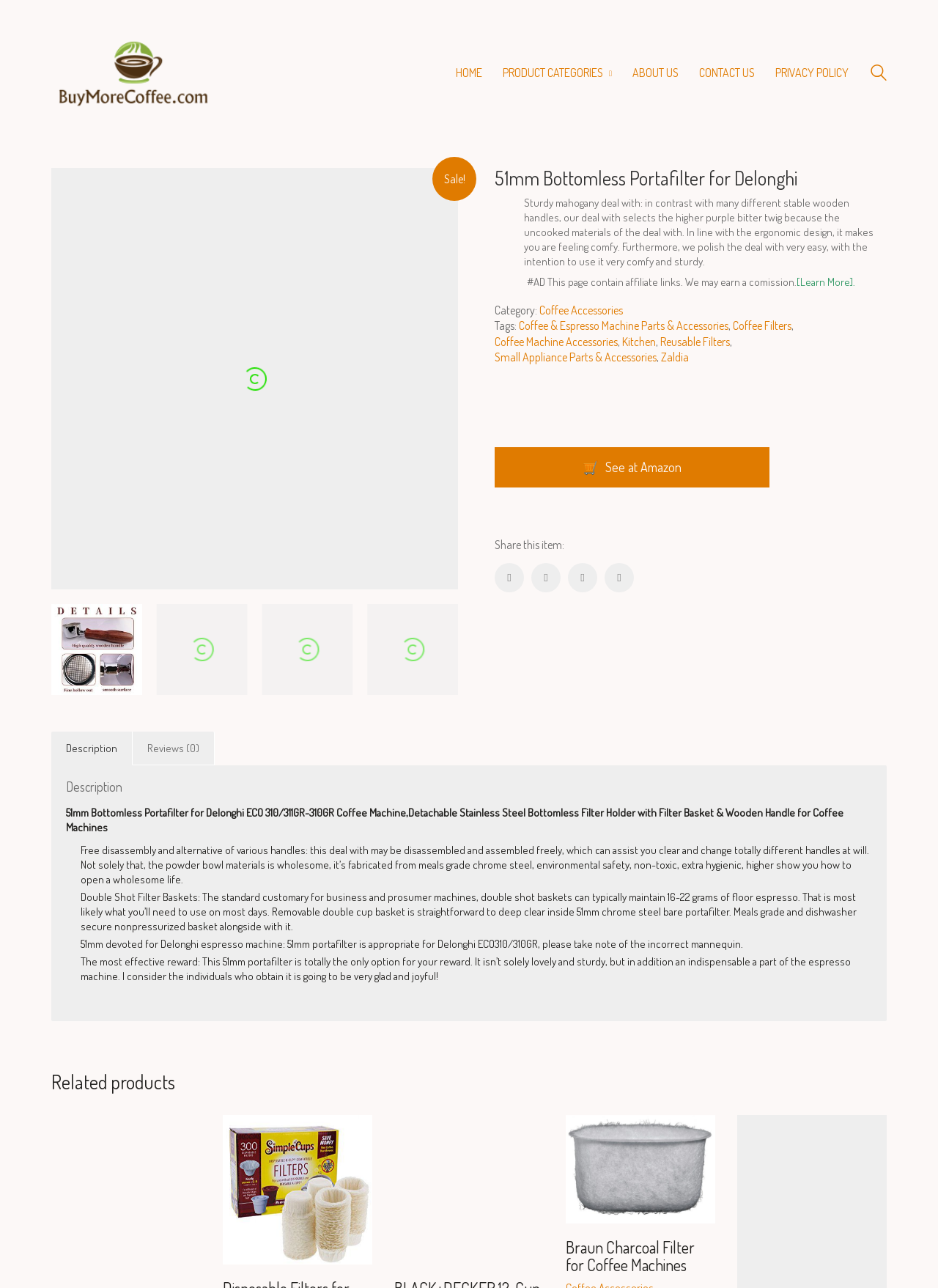Elaborate on the different components and information displayed on the webpage.

This webpage is about a product, specifically a 51mm bottomless portafilter for Delonghi coffee machines. At the top, there is a logo and a navigation menu with links to "HOME", "PRODUCT CATEGORIES", "ABOUT US", "CONTACT US", and "PRIVACY POLICY". On the right side of the navigation menu, there is a search bar with a magnifying glass icon.

Below the navigation menu, there is a section with a heading that reads "51mm Bottomless Portafilter for Delonghi". This section contains a brief description of the product, highlighting its sturdy mahogany handle and ergonomic design. There is also a "Sale!" badge and a link to learn more about affiliate links.

Underneath, there are links to categories and tags related to the product, including "Coffee Accessories", "Coffee & Espresso Machine Parts & Accessories", and "Kitchen". There is also a button to "See at Amazon".

The main content of the page is divided into tabs, with the first tab being "Description". This tab contains a detailed description of the product, including its features, materials, and compatibility with Delonghi coffee machines. There are also several paragraphs of text describing the benefits of the product, including its ease of use, health benefits, and suitability as a gift.

Below the tabs, there is a section titled "Related products" with links to other products, including disposable filters for Keurig brewers and a Braun charcoal filter for coffee machines. Each related product has an image and a brief description.